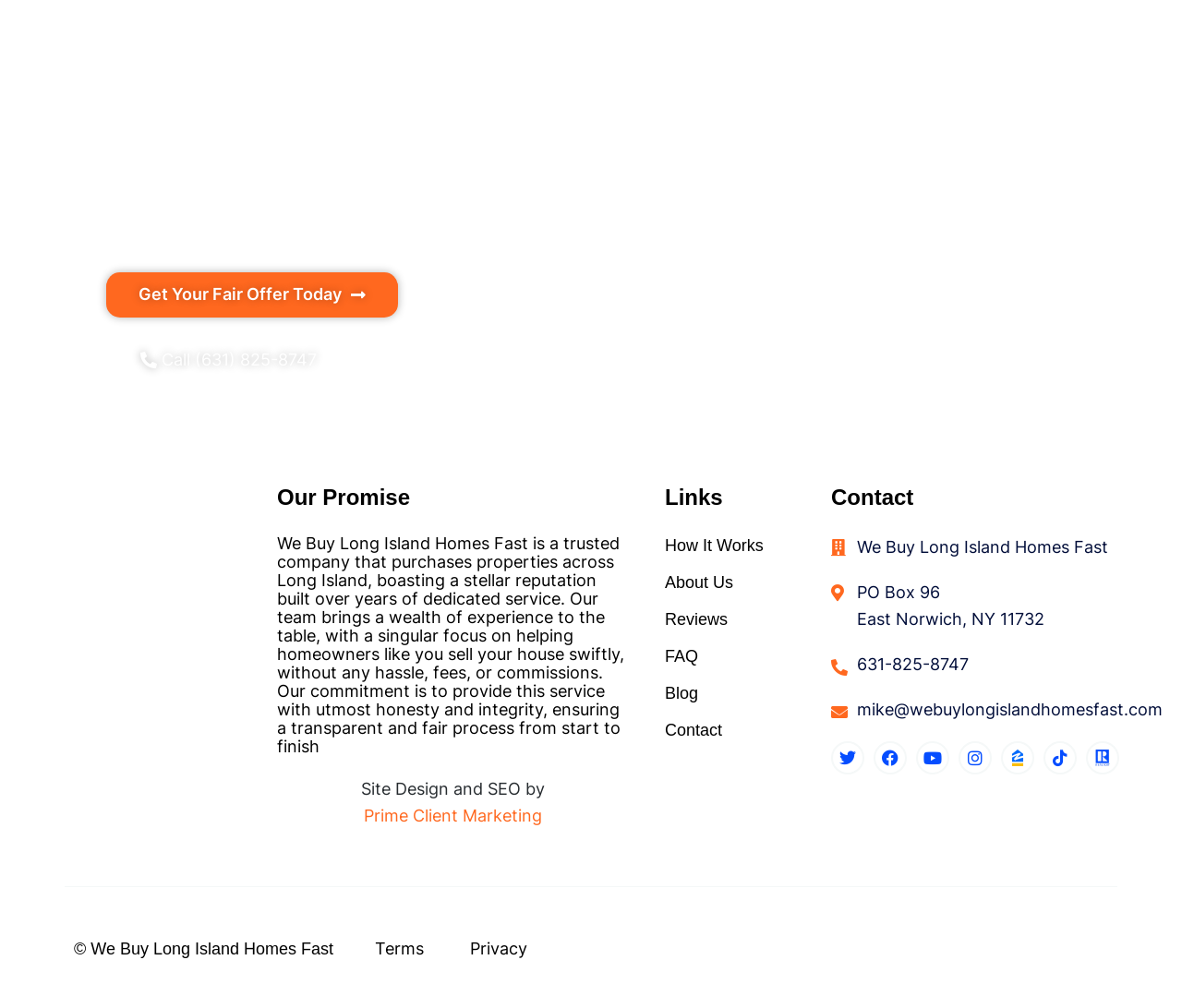What is the company's promise?
Answer the question based on the image using a single word or a brief phrase.

To provide a transparent and fair process